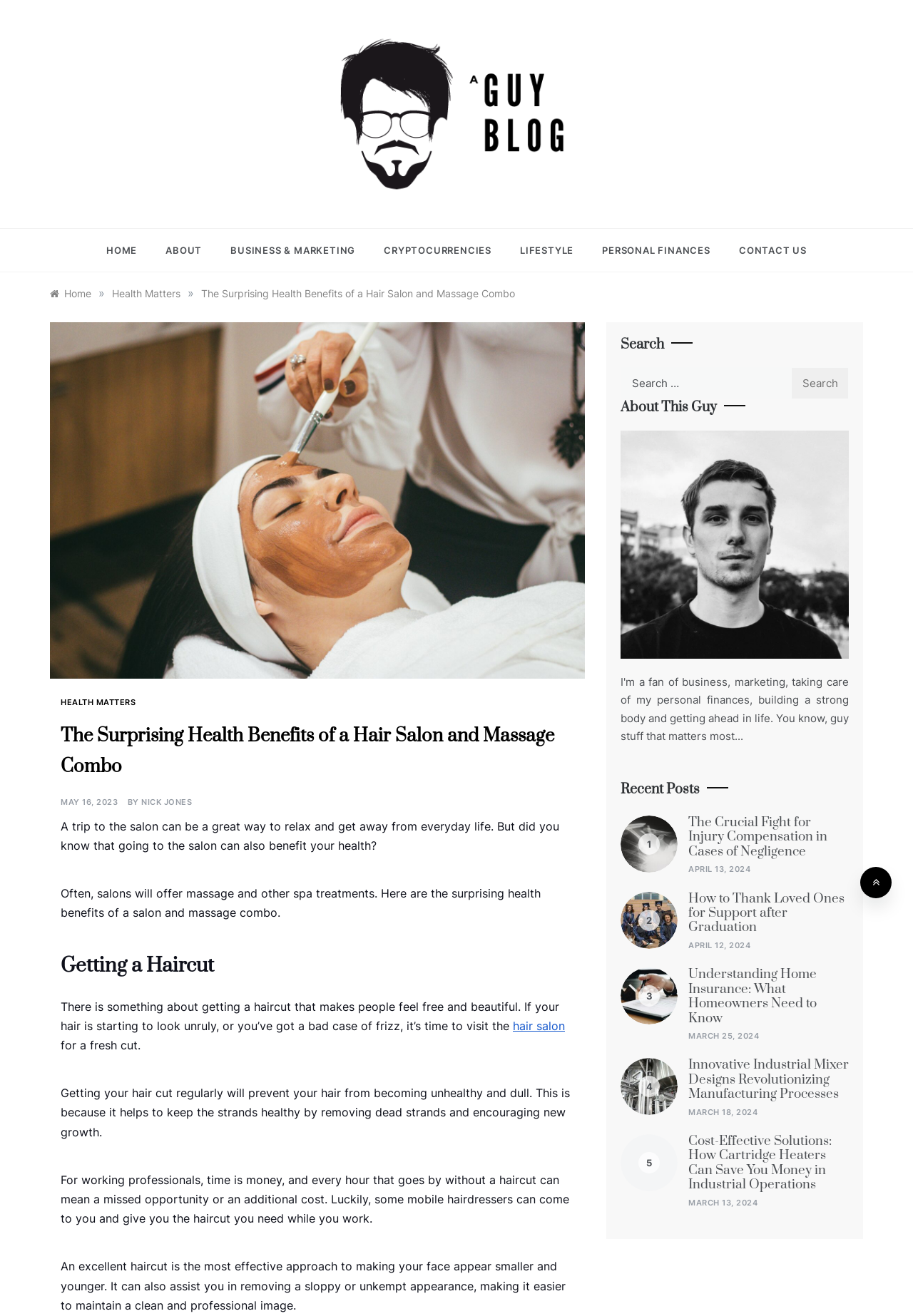What is the purpose of getting a haircut?
Using the visual information, answer the question in a single word or phrase.

To prevent hair from becoming unhealthy and dull